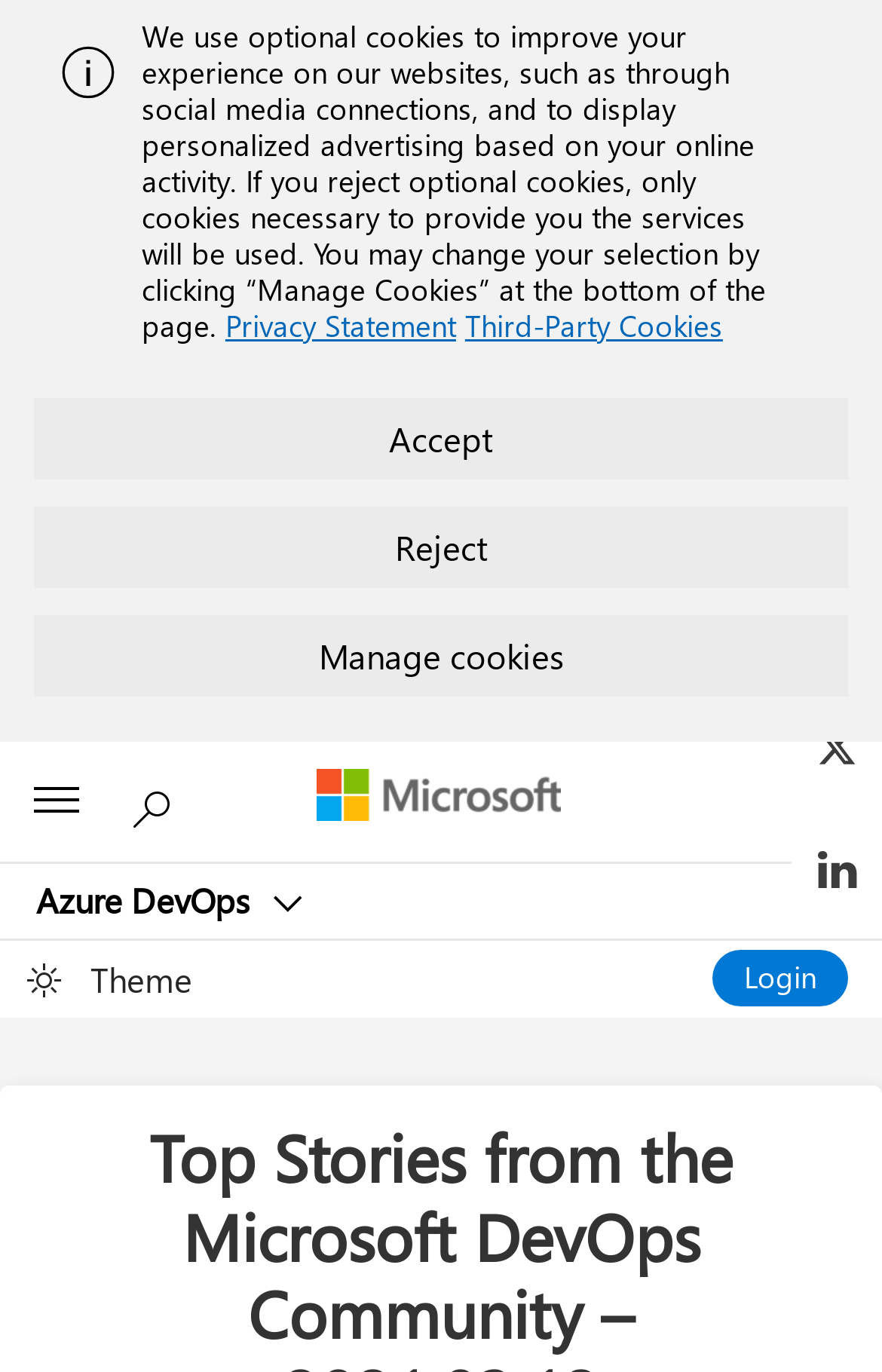Using the provided element description "Third-Party Cookies", determine the bounding box coordinates of the UI element.

[0.527, 0.223, 0.82, 0.251]